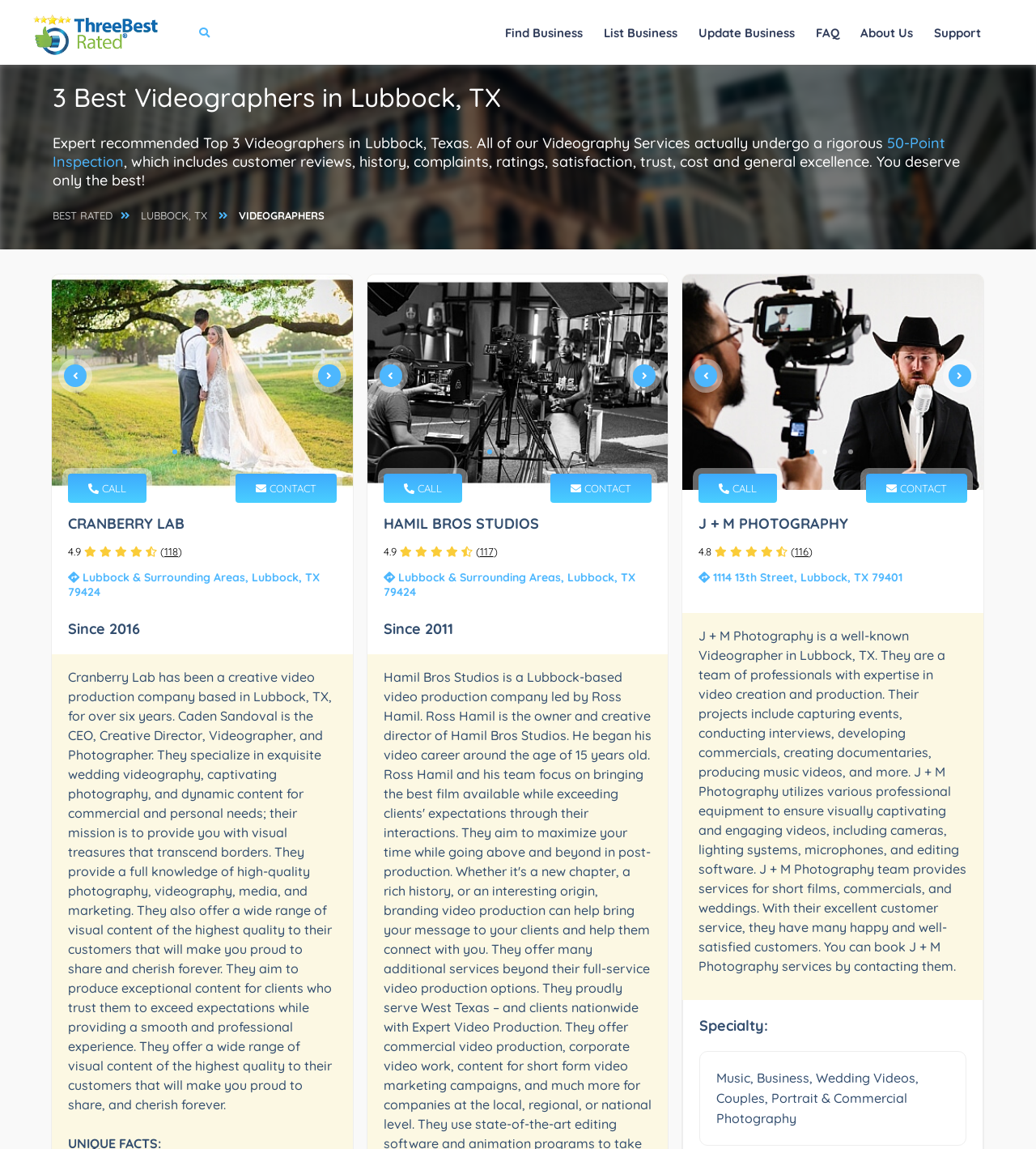Please pinpoint the bounding box coordinates for the region I should click to adhere to this instruction: "Click the link to Community Gardening".

None